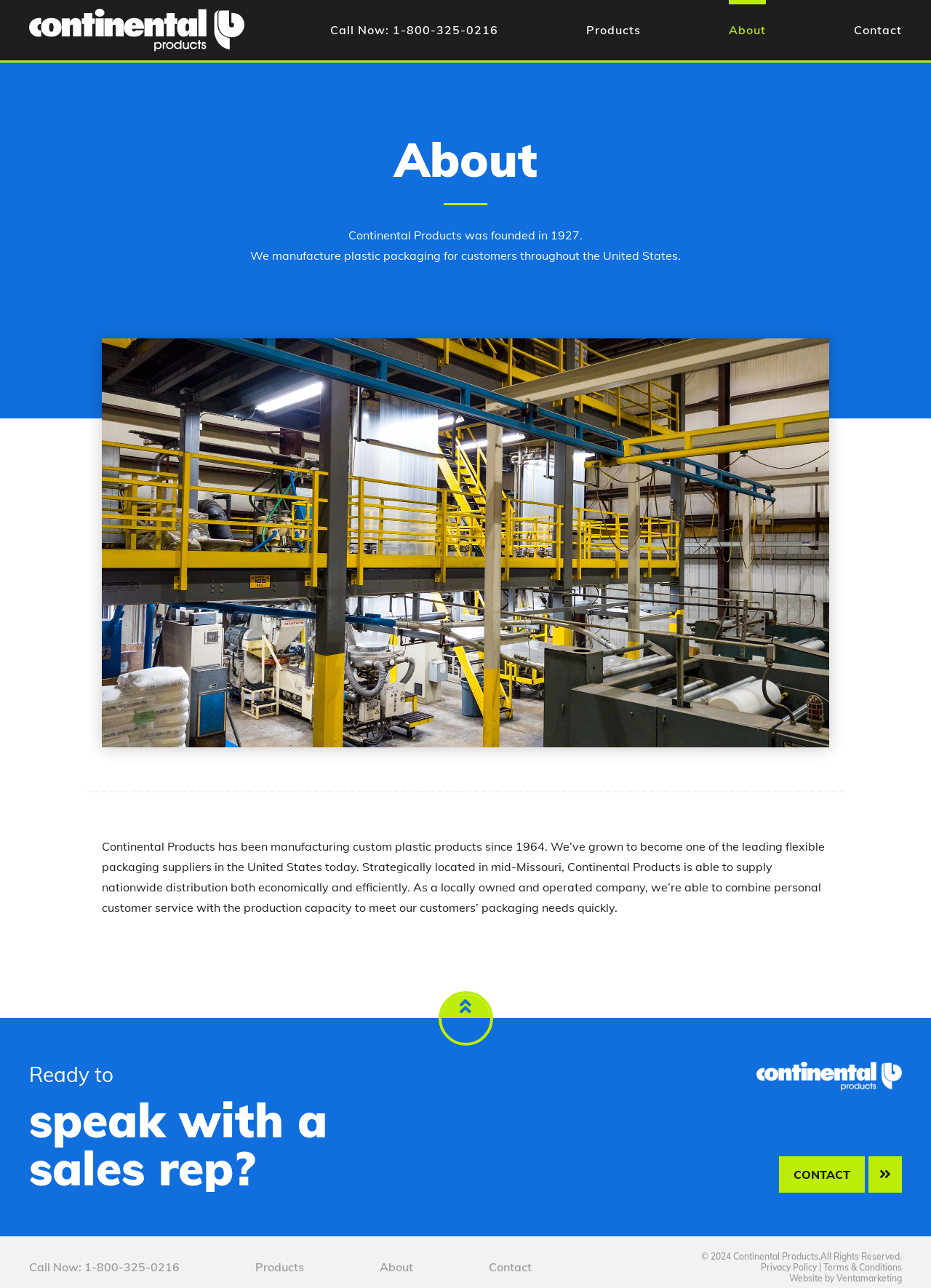Using the description: "Contact", identify the bounding box of the corresponding UI element in the screenshot.

[0.525, 0.971, 0.571, 0.996]